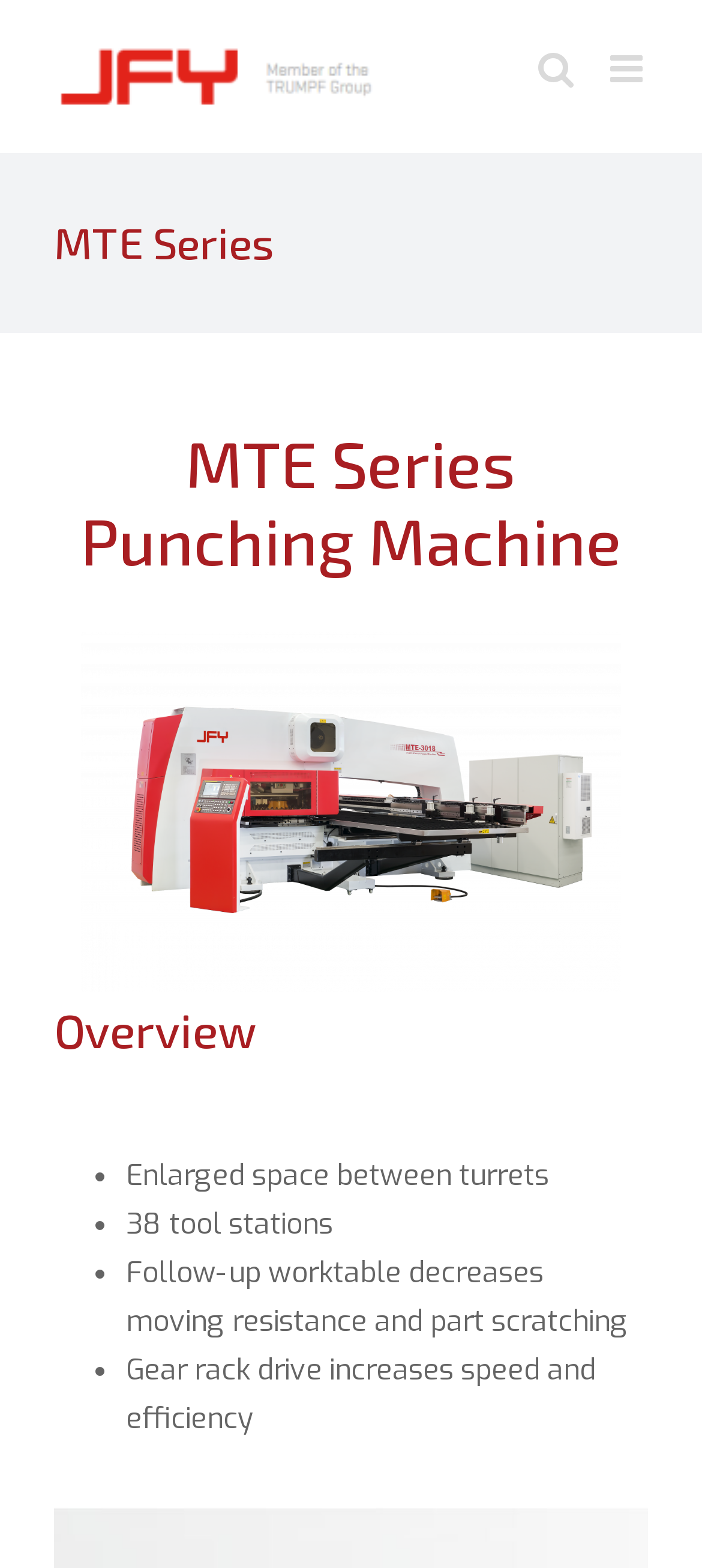Please provide a detailed answer to the question below by examining the image:
How many tool stations are available?

The number of tool stations can be found in the static text element '38 tool stations' which is a child of the heading element 'Overview' and is listed as one of the features of the MTE Series Punching Machine.